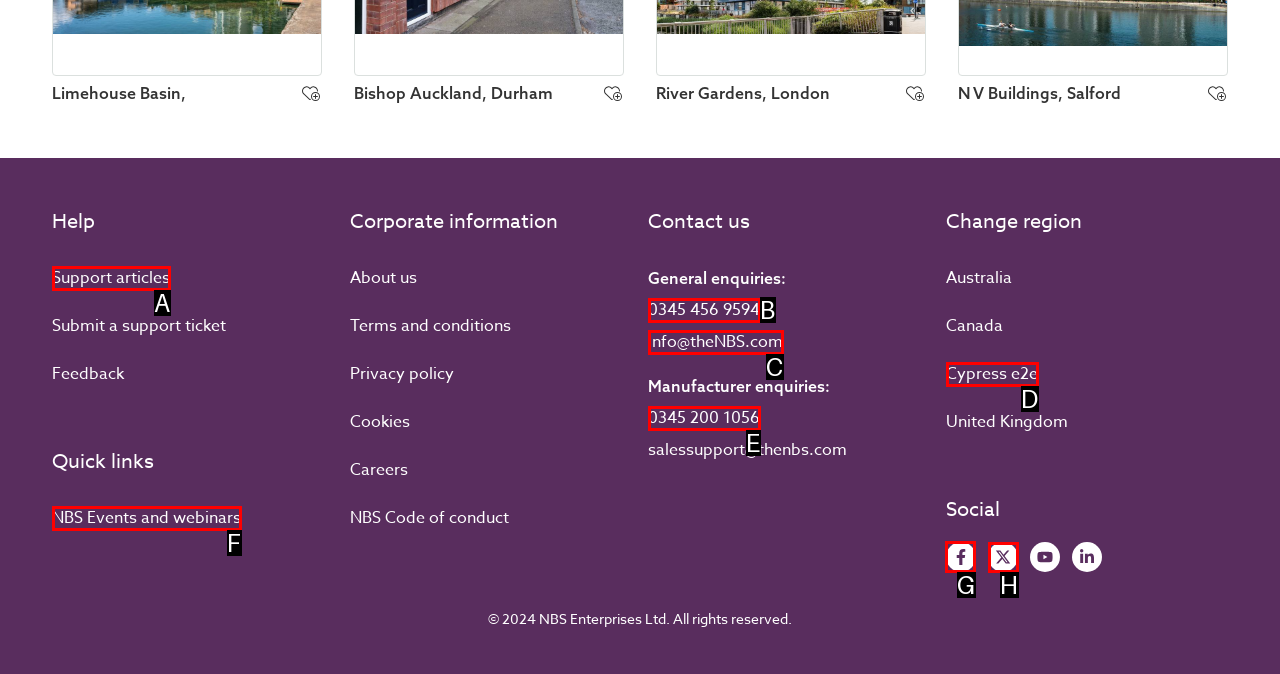Determine which HTML element to click to execute the following task: View NBS Facebook Answer with the letter of the selected option.

G